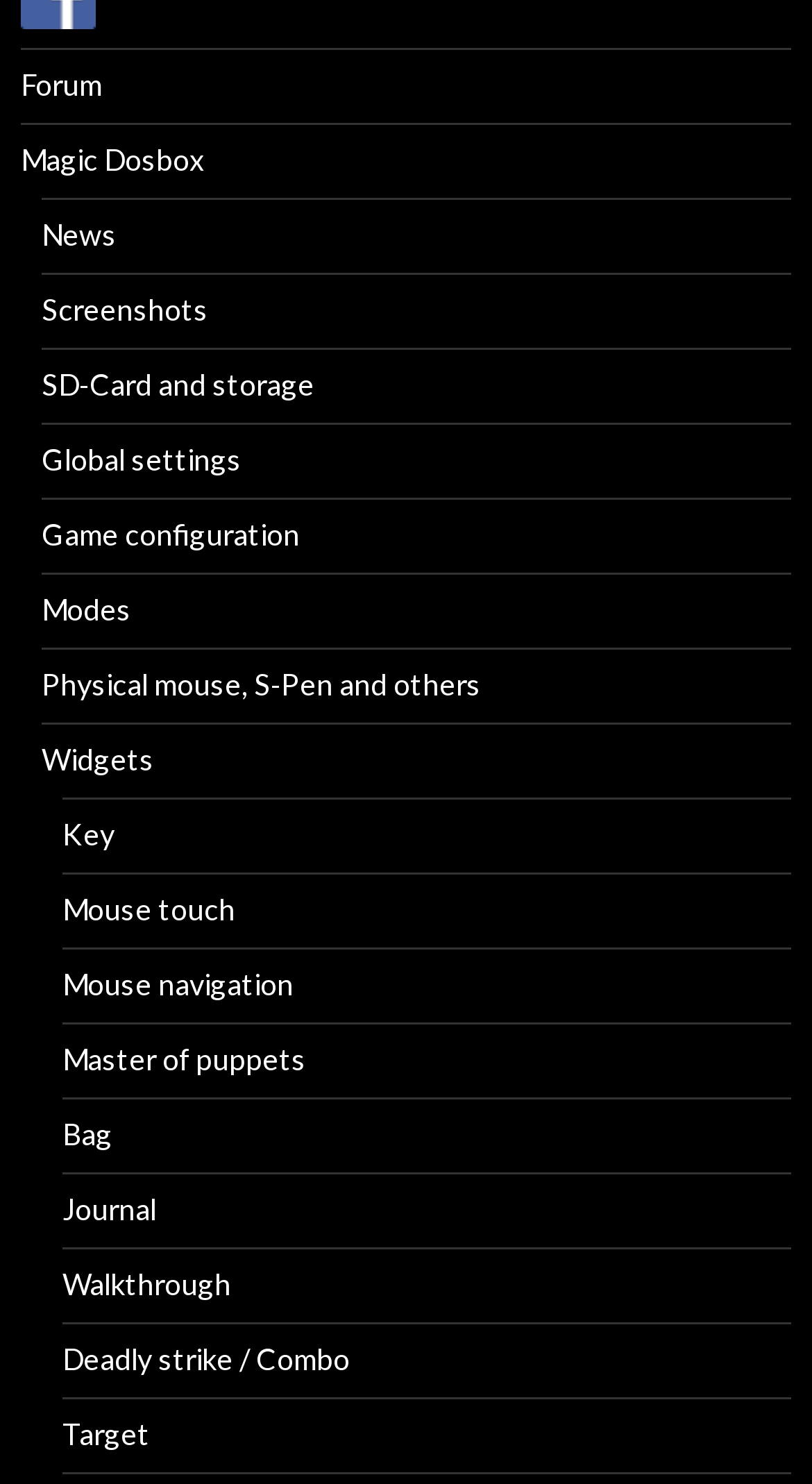Provide a short, one-word or phrase answer to the question below:
How many links are related to game settings?

3